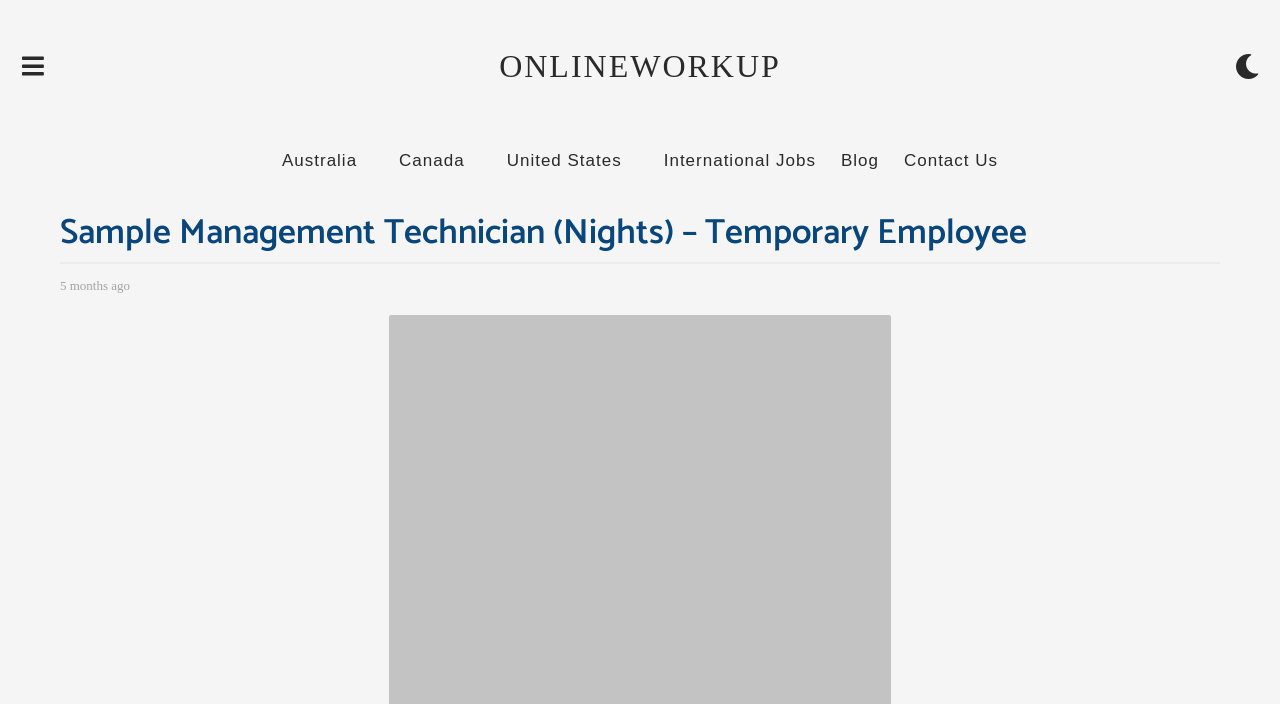Please specify the bounding box coordinates of the element that should be clicked to execute the given instruction: 'Click the admin link'. Ensure the coordinates are four float numbers between 0 and 1, expressed as [left, top, right, bottom].

[0.047, 0.39, 0.084, 0.458]